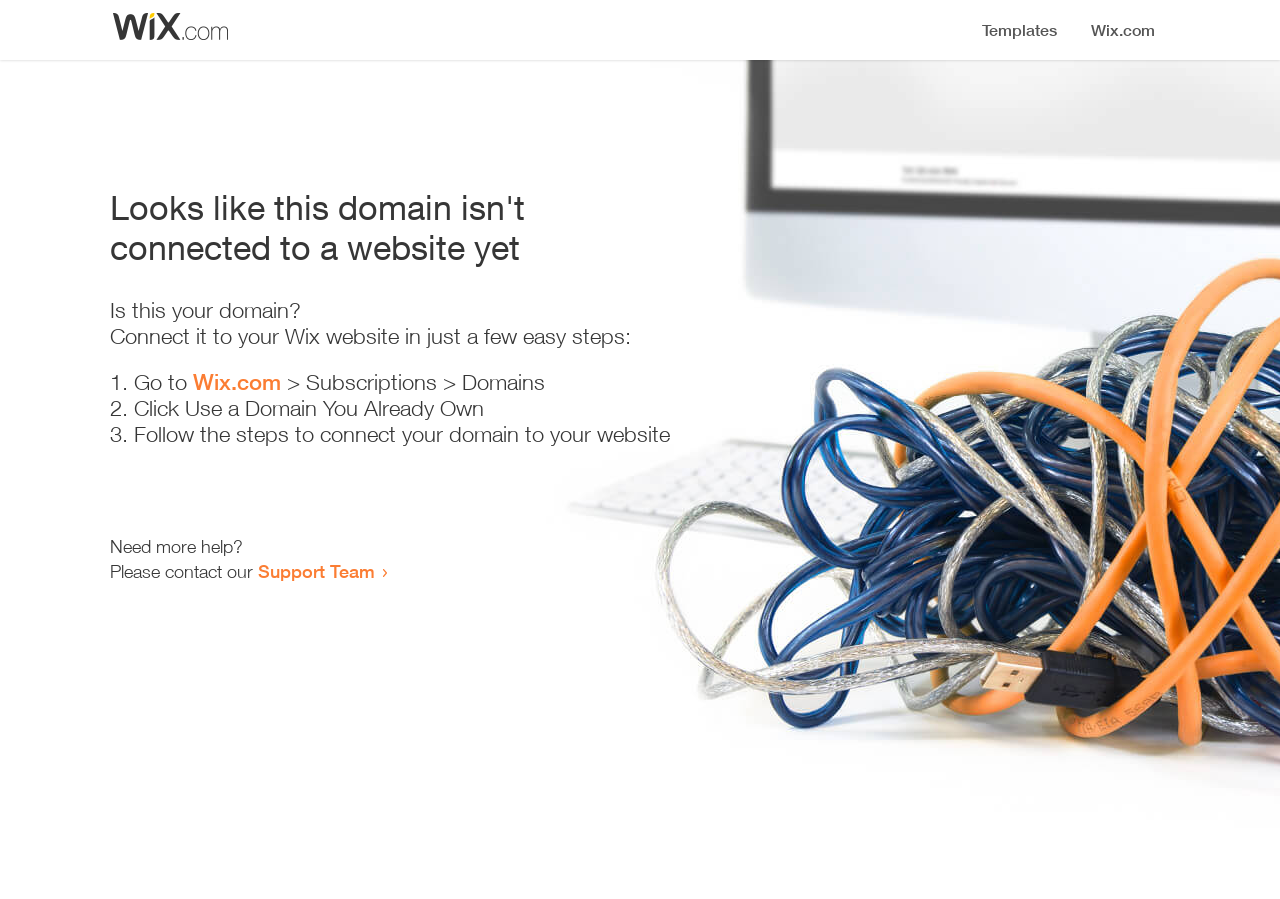Using the description "Wix.com", predict the bounding box of the relevant HTML element.

[0.151, 0.41, 0.22, 0.439]